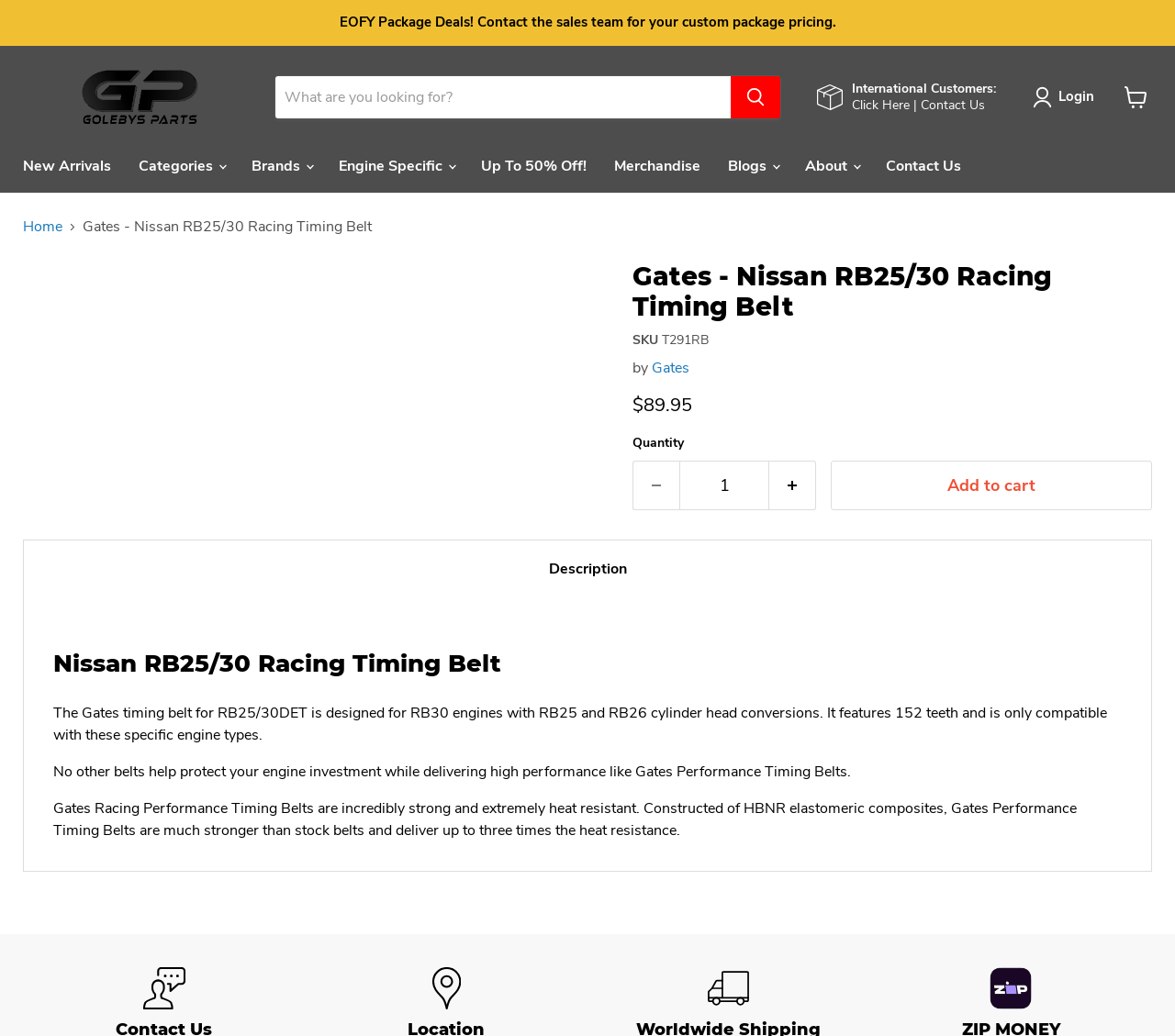Please provide a brief answer to the question using only one word or phrase: 
What is the minimum quantity that can be purchased?

1